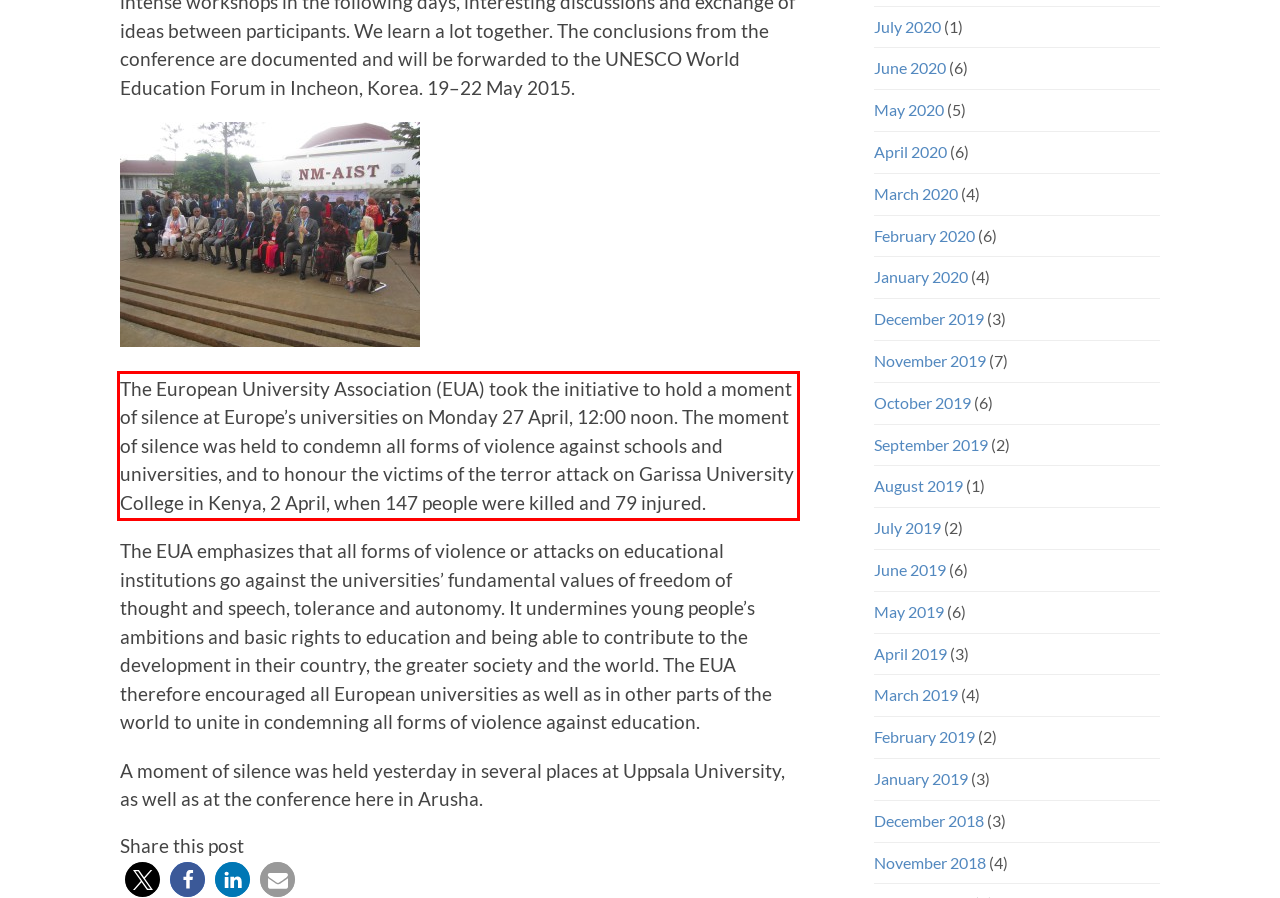Please identify the text within the red rectangular bounding box in the provided webpage screenshot.

The European University Association (EUA) took the initiative to hold a moment of silence at Europe’s universities on Monday 27 April, 12:00 noon. The moment of silence was held to condemn all forms of violence against schools and universities, and to honour the victims of the terror attack on Garissa University College in Kenya, 2 April, when 147 people were killed and 79 injured.